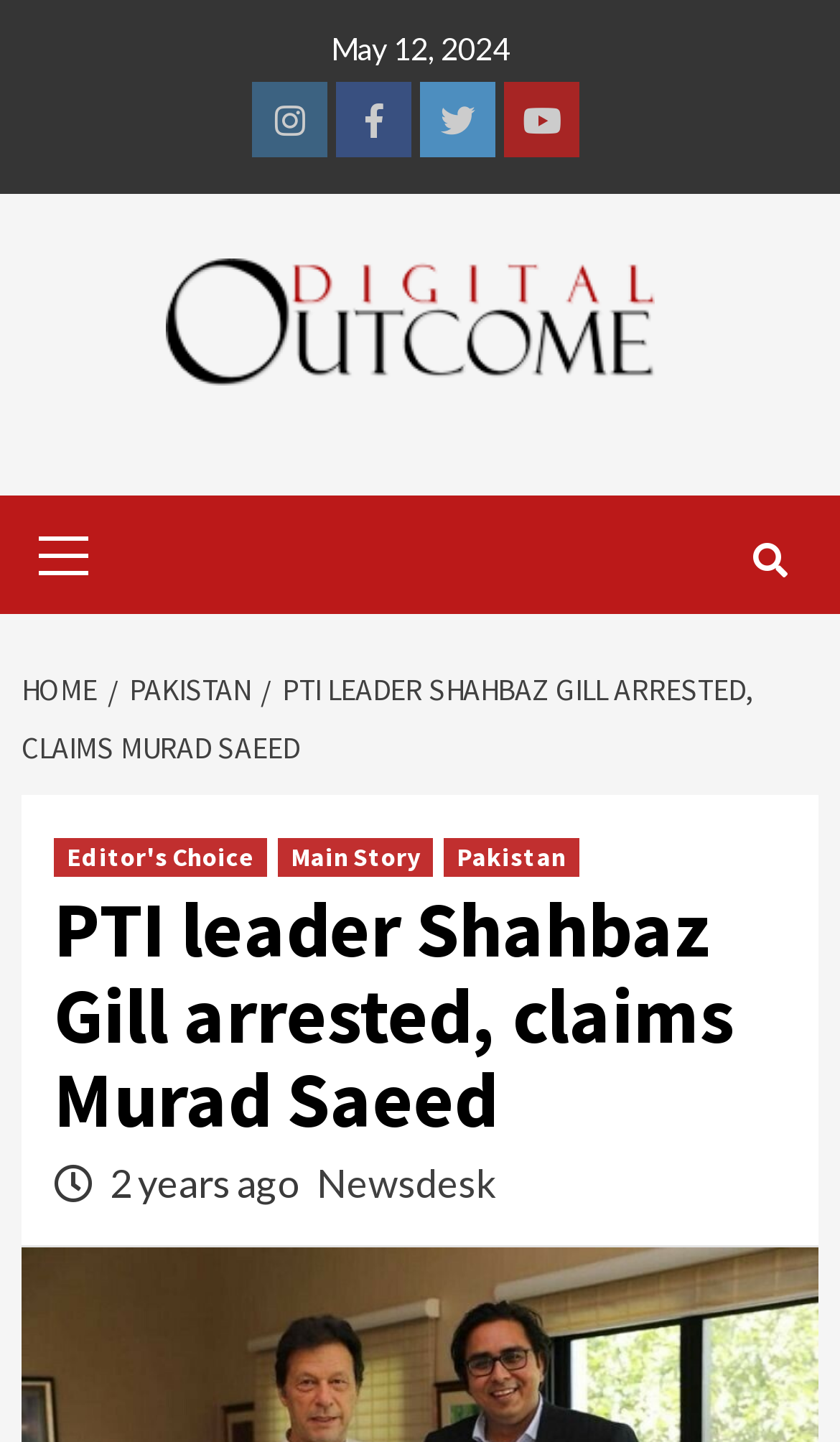Specify the bounding box coordinates for the region that must be clicked to perform the given instruction: "Go to Instagram".

[0.3, 0.057, 0.39, 0.109]